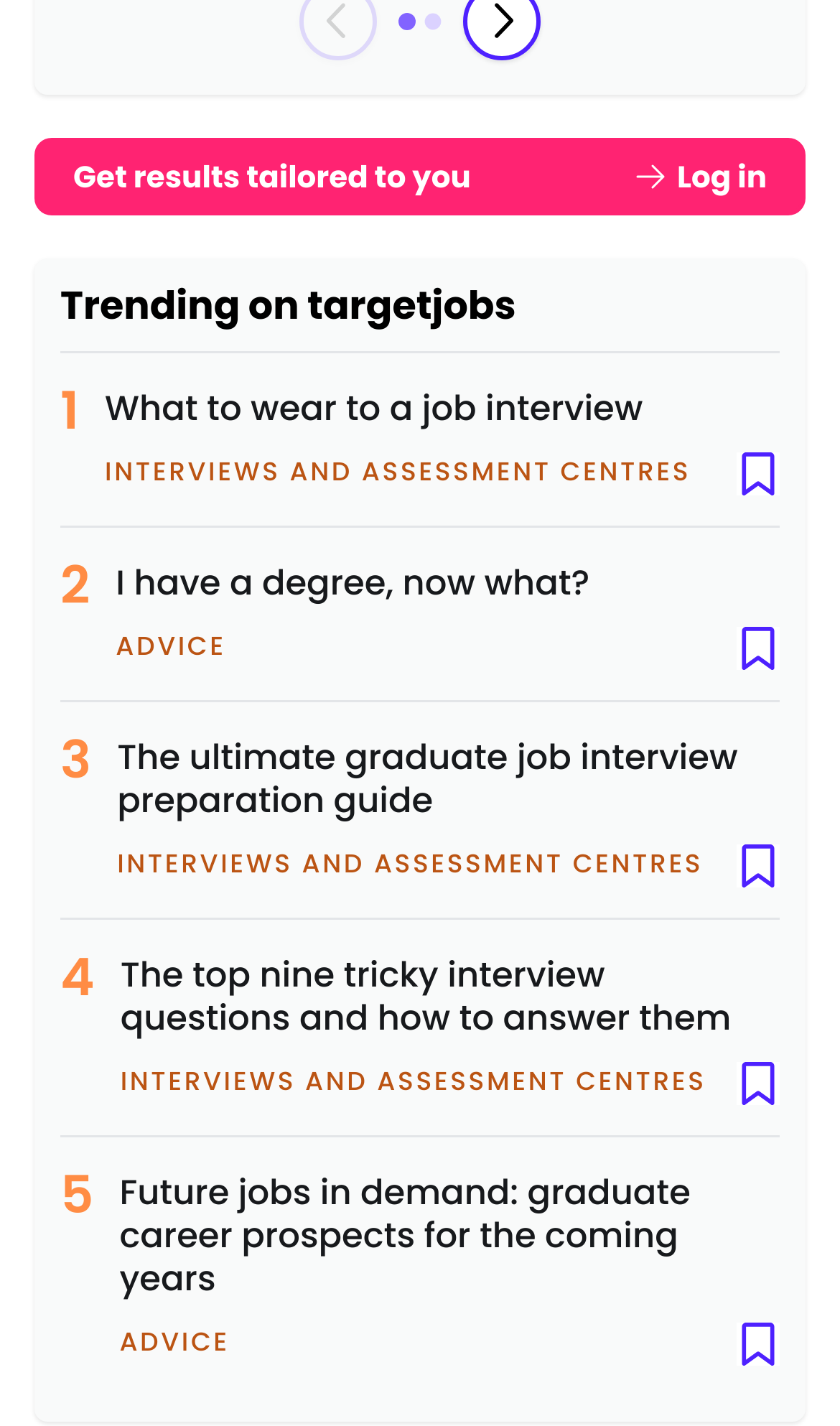Determine the bounding box coordinates of the clickable region to carry out the instruction: "Save the article about the ultimate graduate job interview preparation guide".

[0.877, 0.592, 0.928, 0.622]